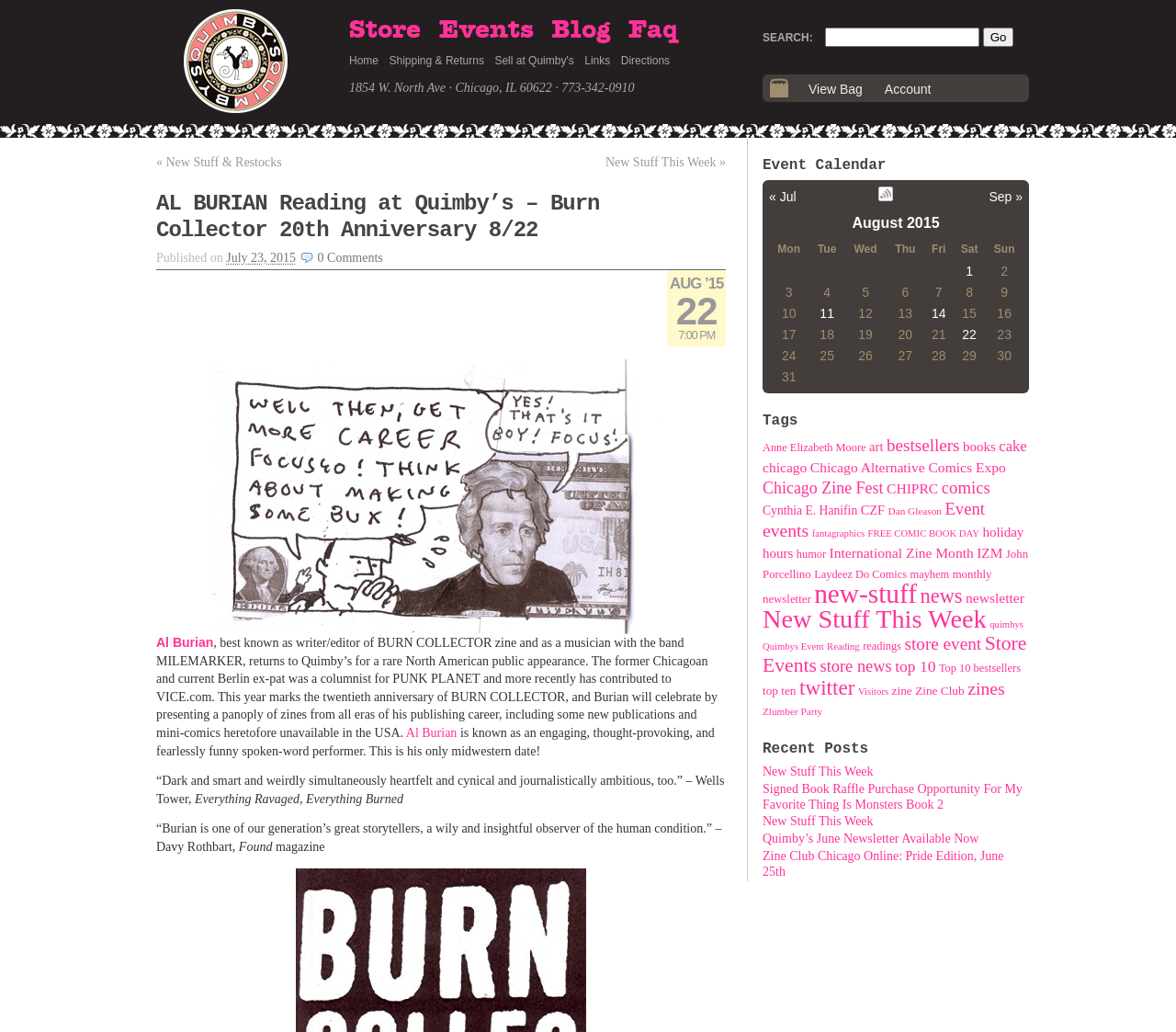Bounding box coordinates are specified in the format (top-left x, top-left y, bottom-right x, bottom-right y). All values are floating point numbers bounded between 0 and 1. Please provide the bounding box coordinate of the region this sentence describes: John Porcellino

[0.648, 0.531, 0.874, 0.563]